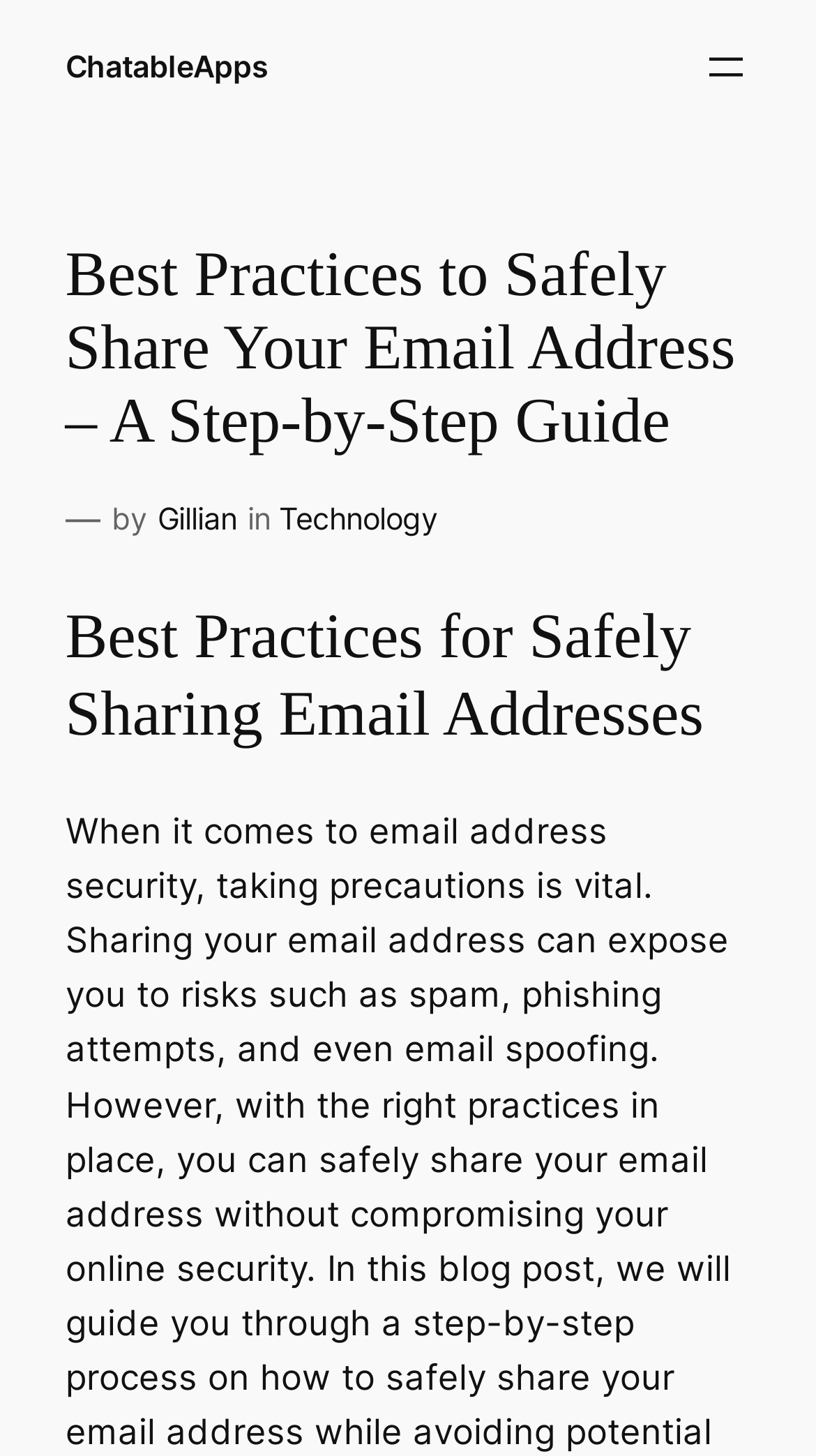How many links are in the top section?
Relying on the image, give a concise answer in one word or a brief phrase.

2